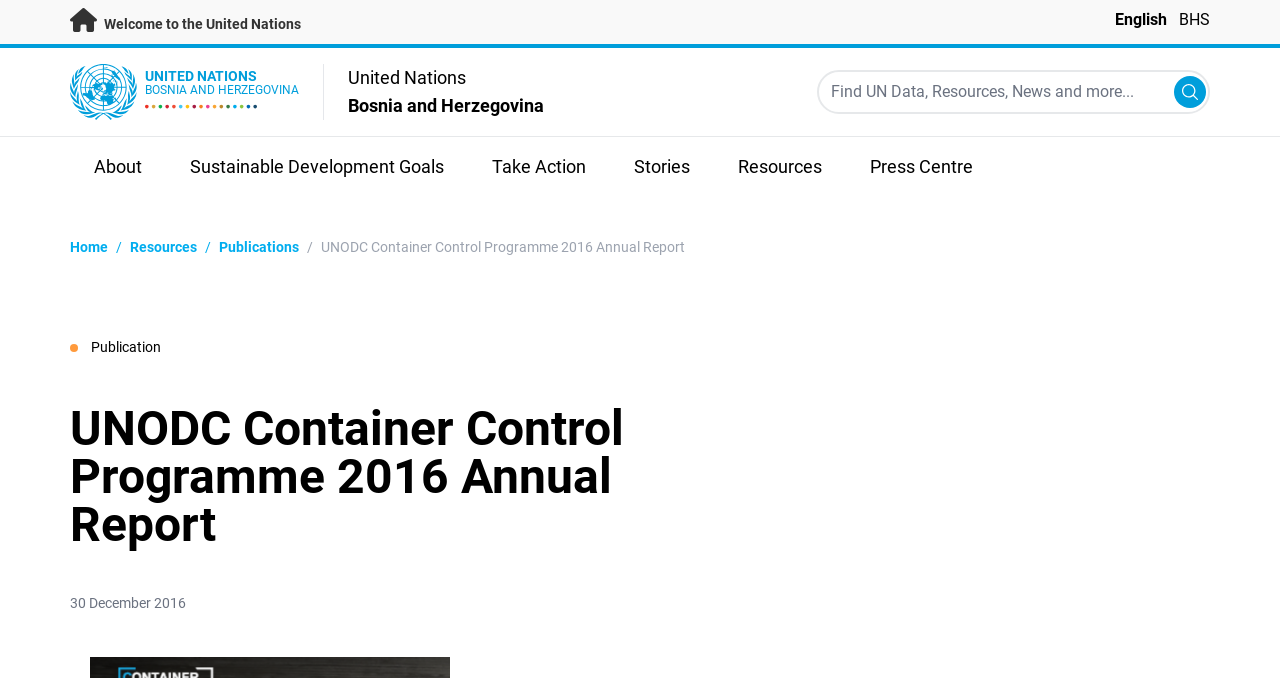Identify and provide the bounding box coordinates of the UI element described: "Sustainable Development Goals". The coordinates should be formatted as [left, top, right, bottom], with each number being a float between 0 and 1.

[0.13, 0.202, 0.366, 0.291]